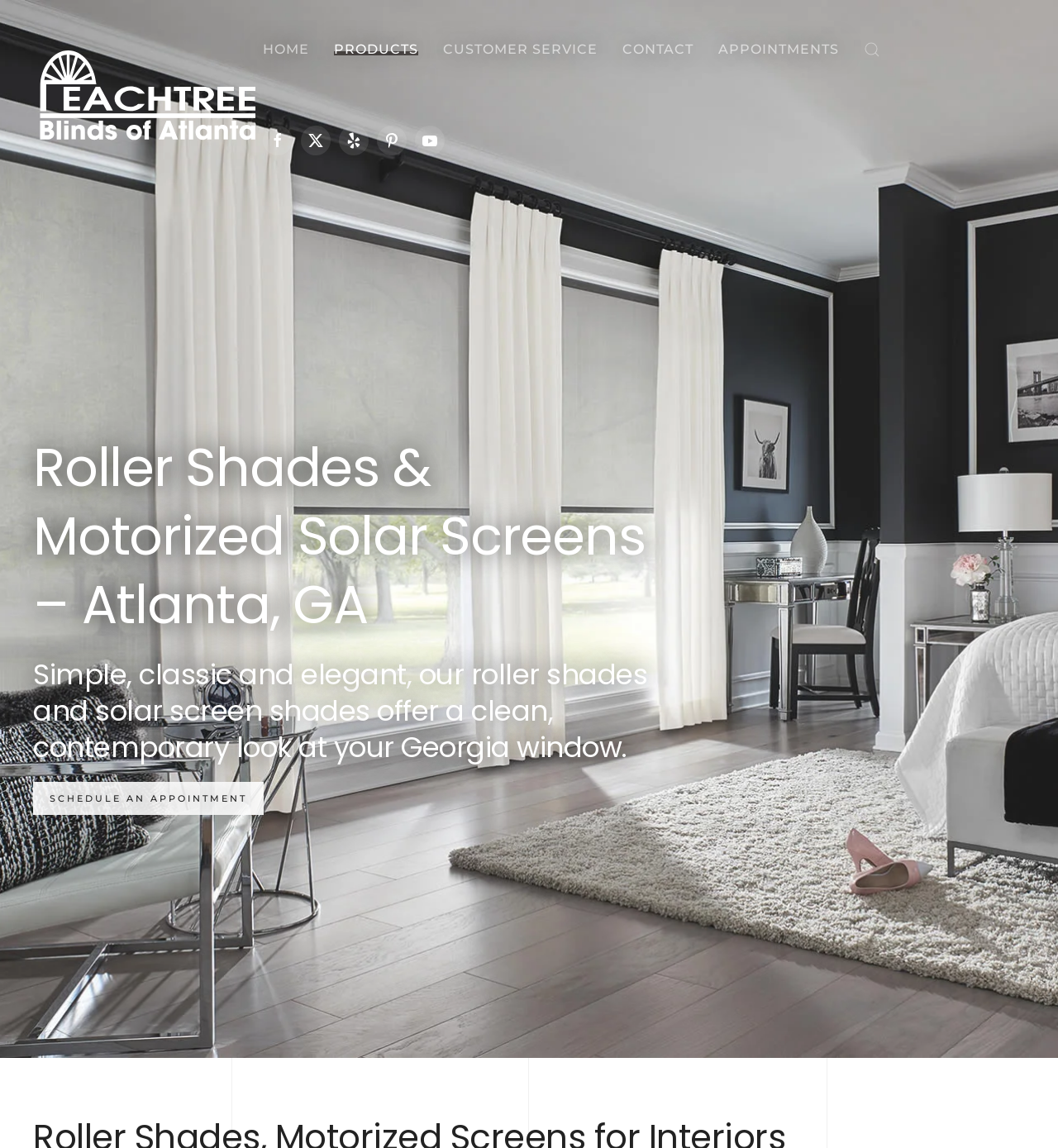What is the purpose of the 'SCHEDULE AN APPOINTMENT' link?
Examine the image closely and answer the question with as much detail as possible.

The 'SCHEDULE AN APPOINTMENT' link is likely intended to allow users to schedule an appointment with the company, possibly to discuss or purchase their roller shade products.